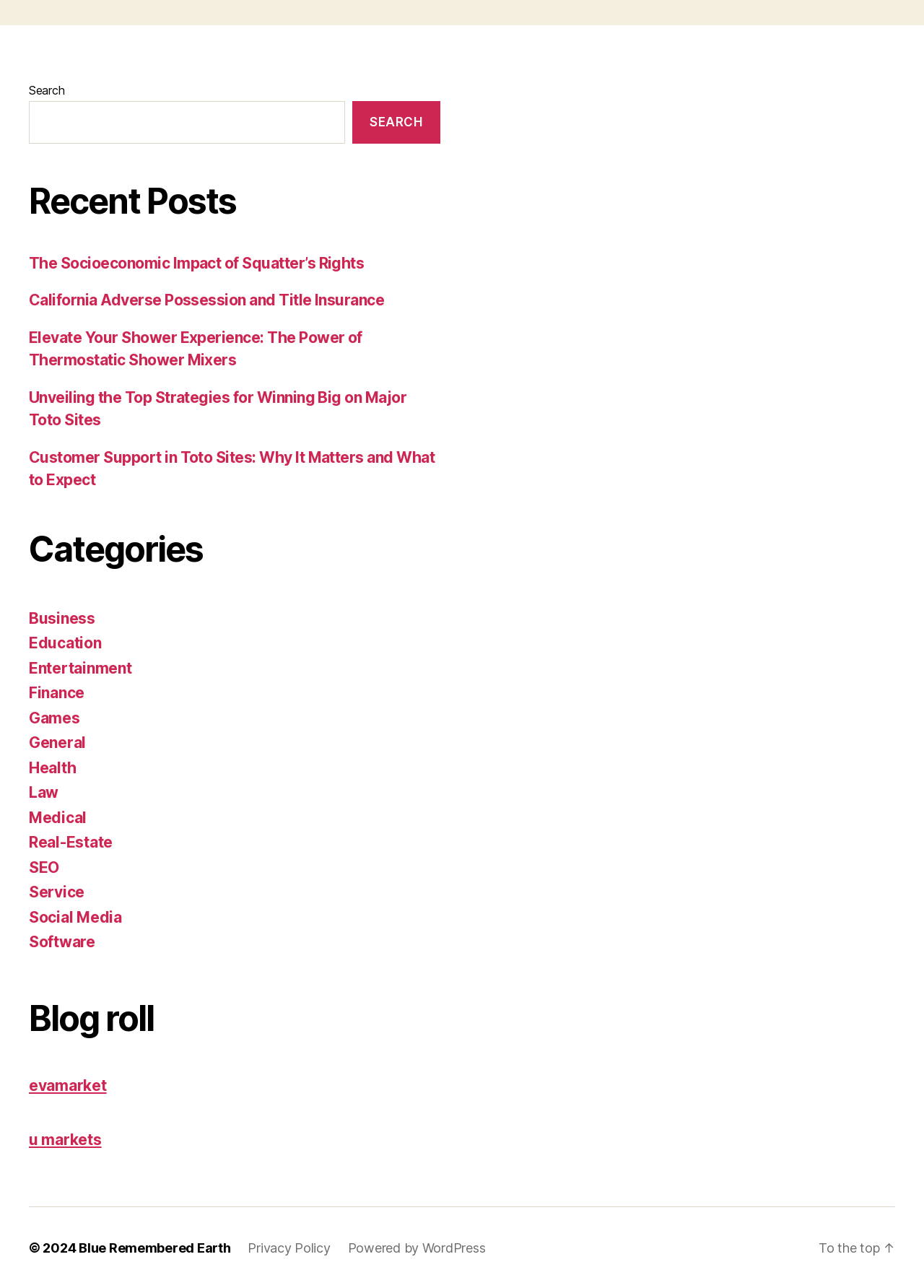Please indicate the bounding box coordinates for the clickable area to complete the following task: "Go to the top of the page". The coordinates should be specified as four float numbers between 0 and 1, i.e., [left, top, right, bottom].

[0.886, 0.963, 0.969, 0.975]